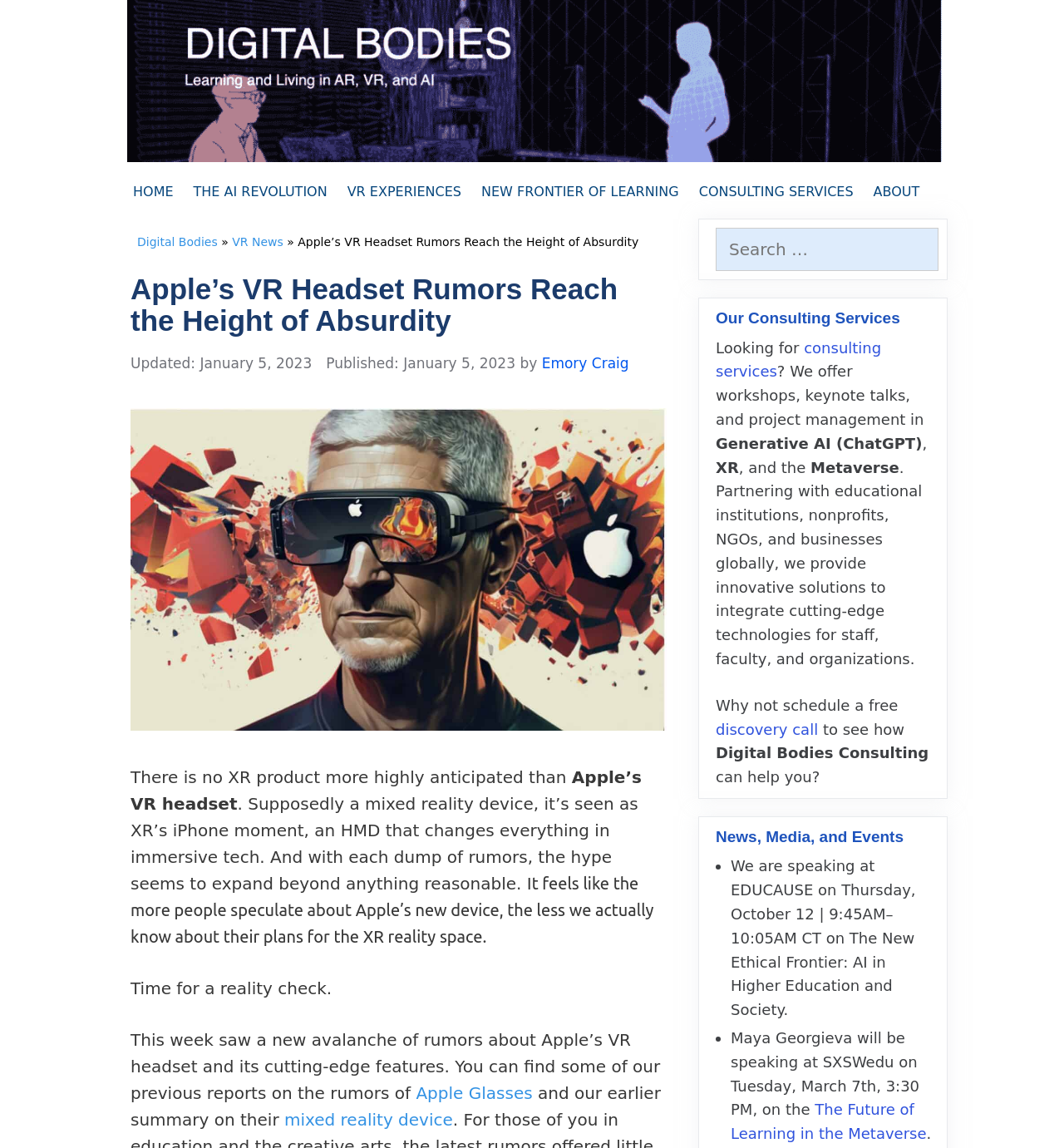Locate the bounding box coordinates of the item that should be clicked to fulfill the instruction: "Schedule a free discovery call".

[0.673, 0.627, 0.769, 0.643]